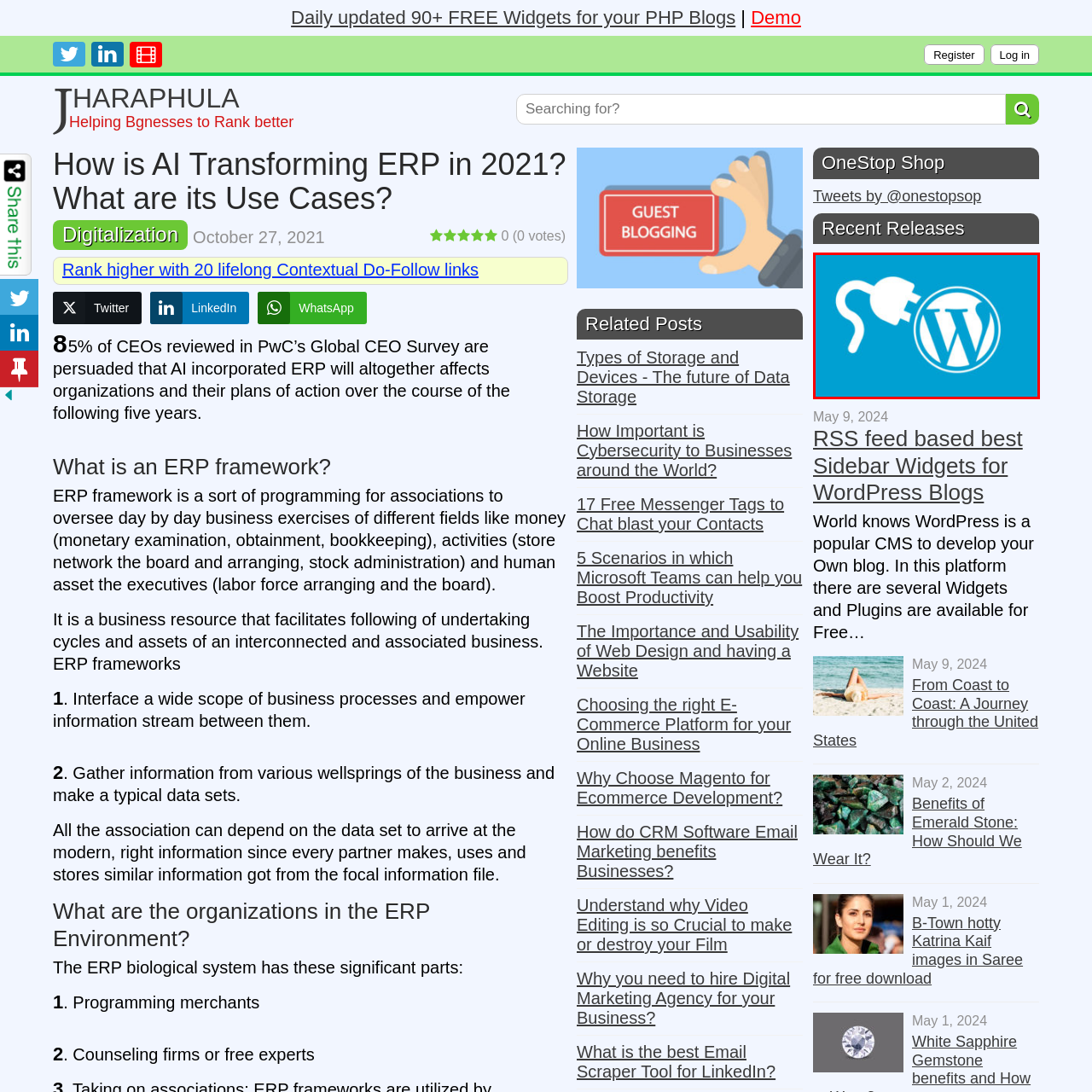Examine the picture highlighted with a red border, What is the focus of the resources represented by the image? Please respond with a single word or phrase.

Optimizing blog performance